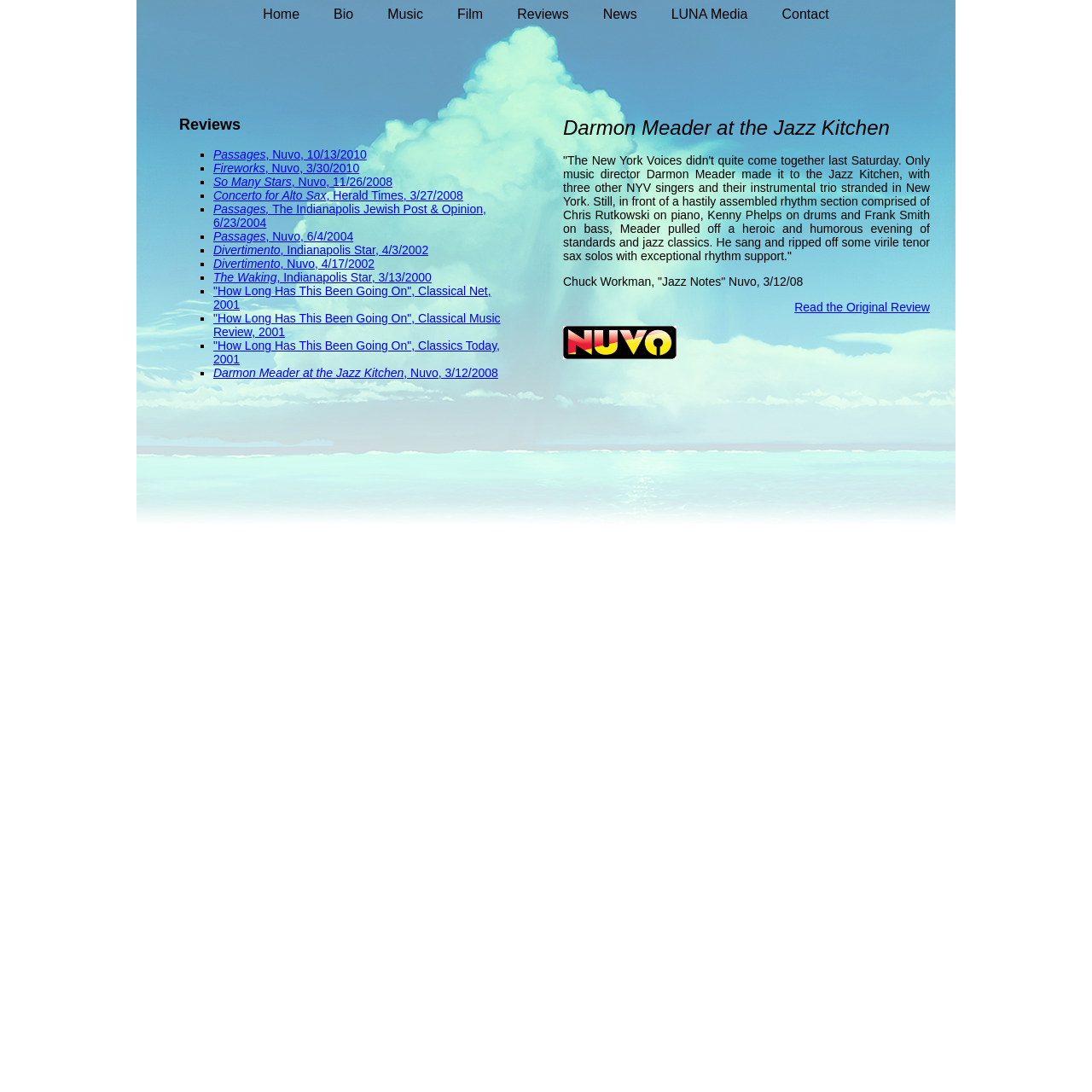Identify the bounding box coordinates of the clickable section necessary to follow the following instruction: "Read the original review". The coordinates should be presented as four float numbers from 0 to 1, i.e., [left, top, right, bottom].

[0.728, 0.275, 0.852, 0.288]